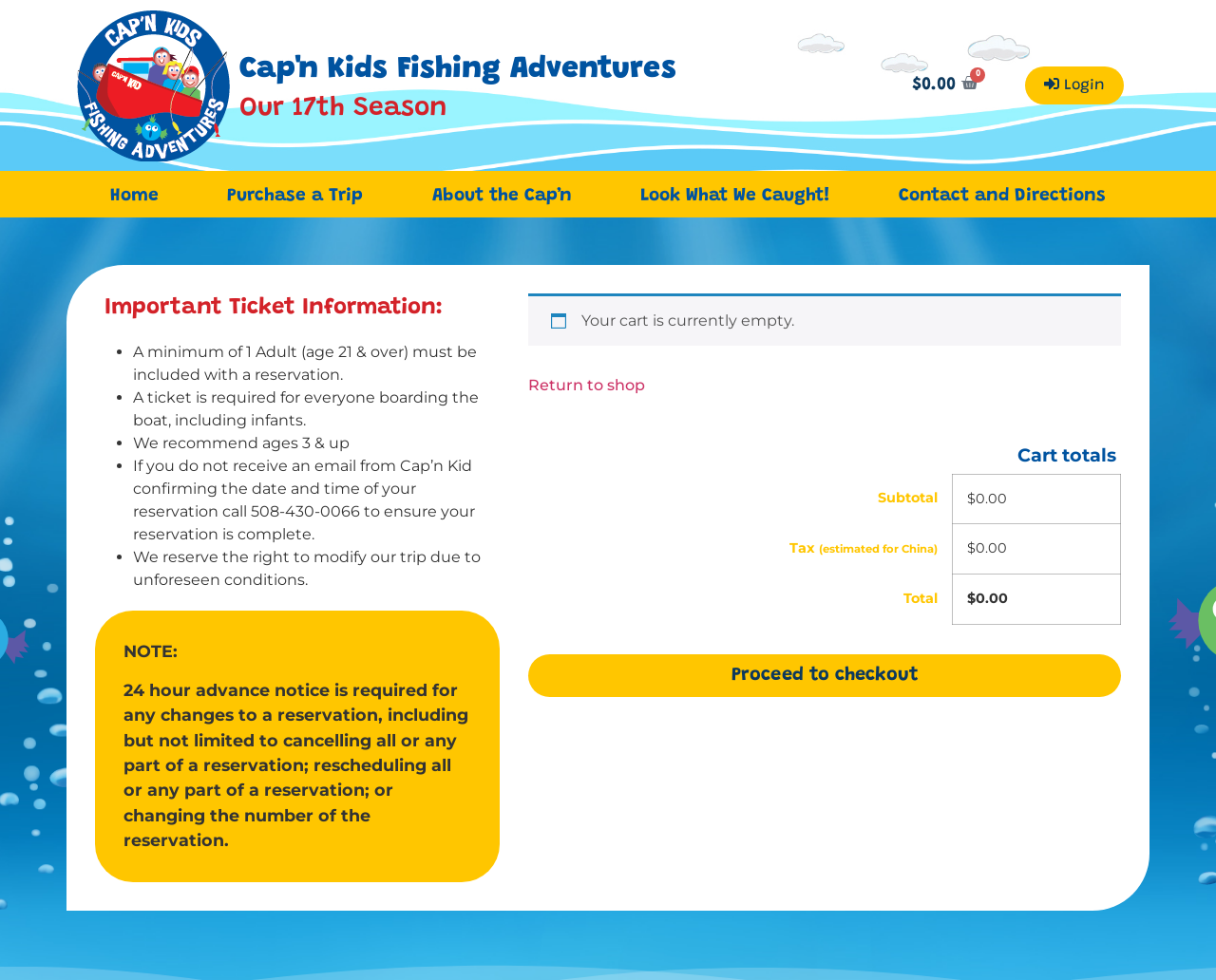Please provide a detailed answer to the question below by examining the image:
What happens if you don't receive an email from Cap'n Kid?

I found the answer in the 'Important Ticket Information' section, which lists several rules and recommendations. One of the list items states 'If you do not receive an email from Cap’n Kid confirming the date and time of your reservation call 508-430-0066 to ensure your reservation is complete'.